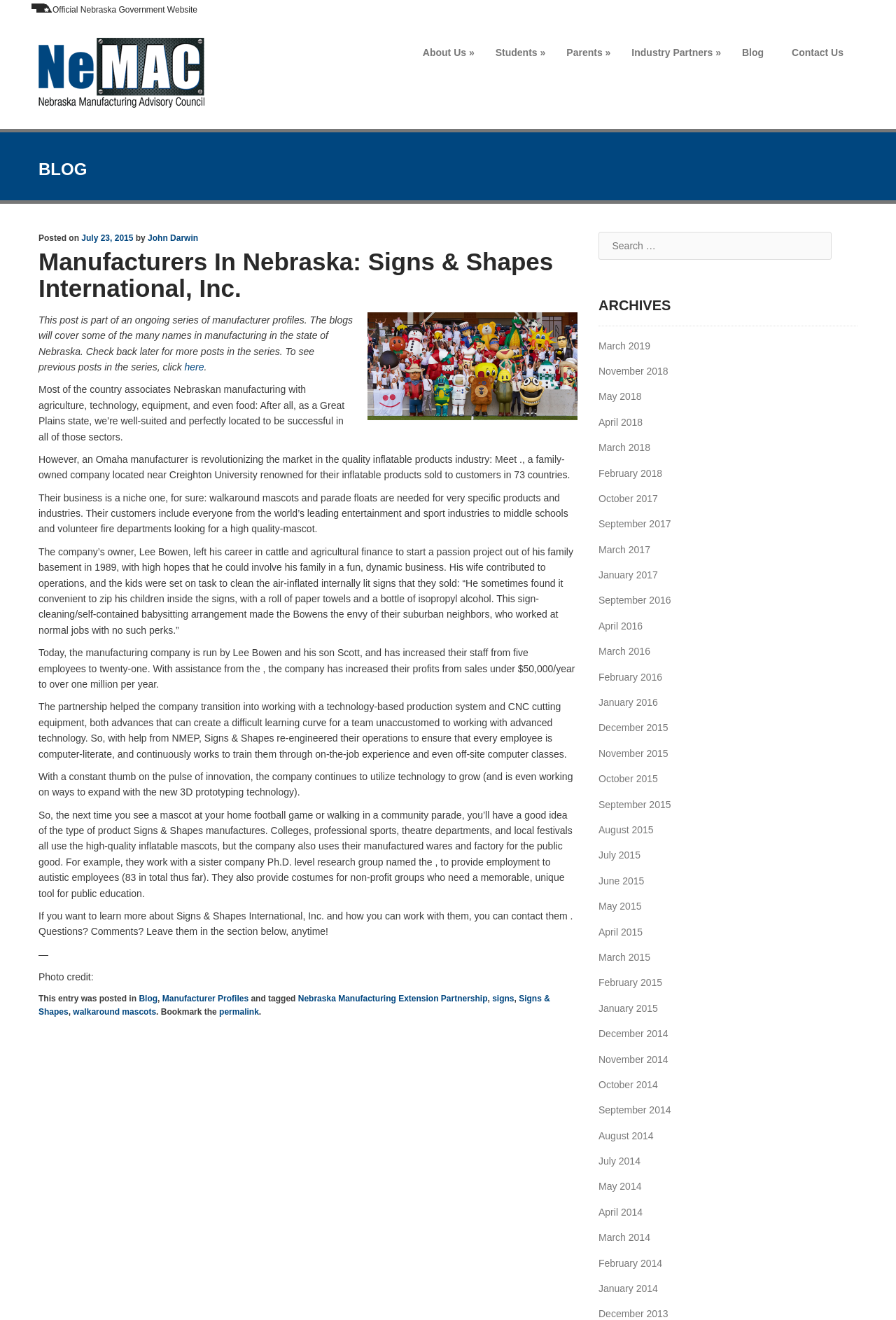What is the name of the manufacturer profiled in this blog post?
Please respond to the question thoroughly and include all relevant details.

The answer can be found in the heading 'Manufacturers In Nebraska: Signs & Shapes International, Inc.' which is located at the top of the main content area of the webpage.